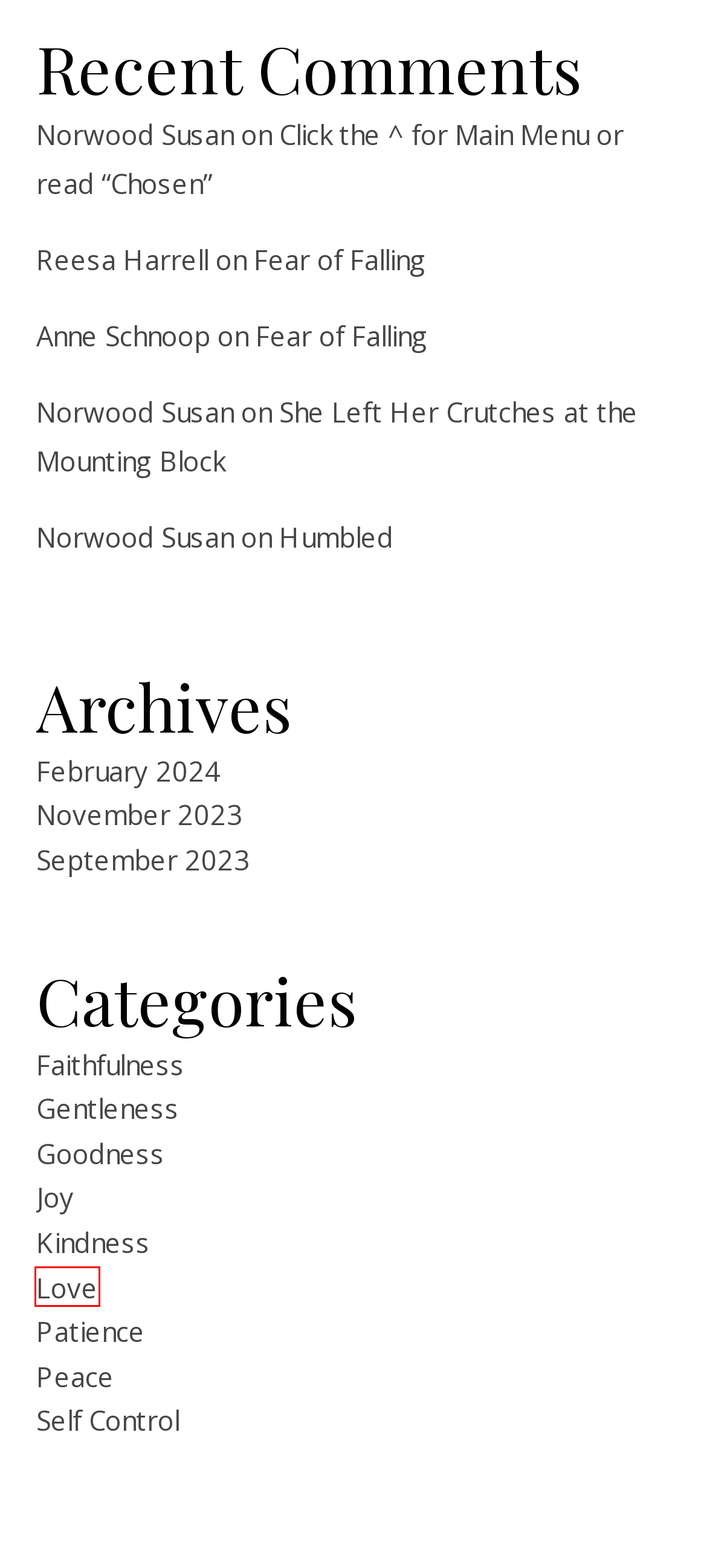Inspect the screenshot of a webpage with a red rectangle bounding box. Identify the webpage description that best corresponds to the new webpage after clicking the element inside the bounding box. Here are the candidates:
A. Goodness
B. Reesa Harrell
C. Kindness
D. February 2024
E. September 2023
F. November 2023
G. Love
H. Gentleness

G